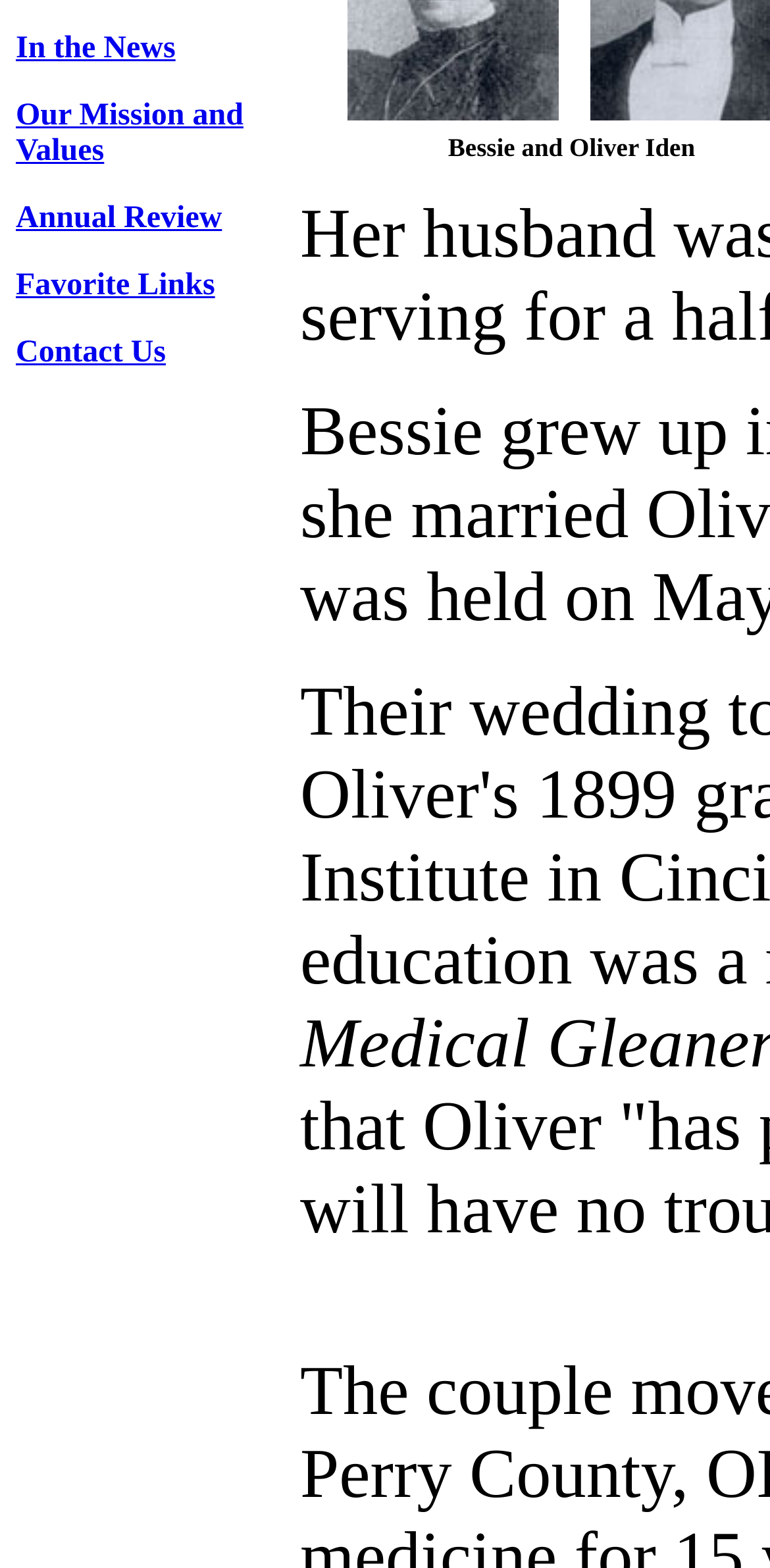Extract the bounding box coordinates of the UI element described: "Contact Us". Provide the coordinates in the format [left, top, right, bottom] with values ranging from 0 to 1.

[0.021, 0.214, 0.215, 0.236]